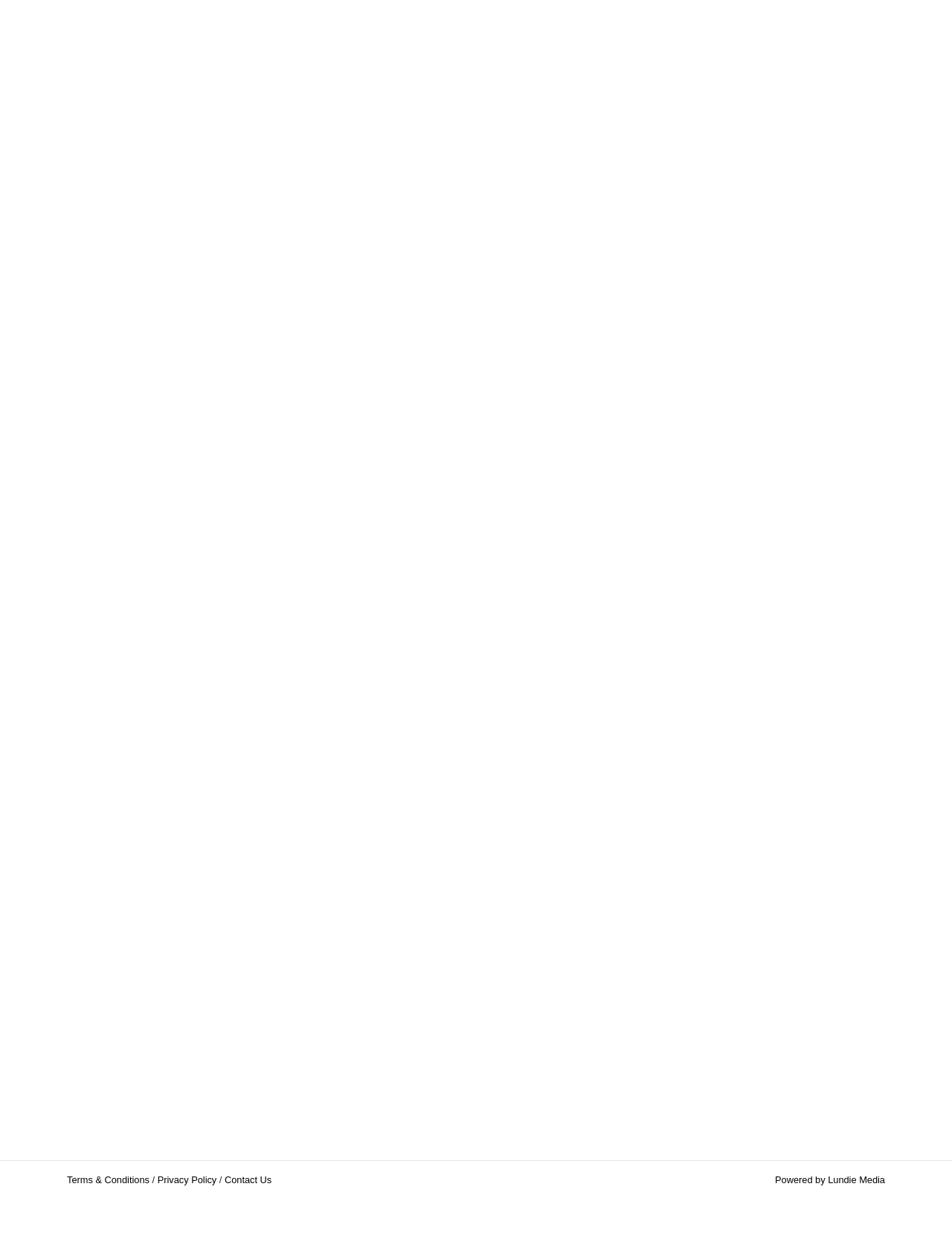Locate the bounding box coordinates of the element I should click to achieve the following instruction: "Check 'TrustMark Accredited'".

[0.858, 0.697, 0.93, 0.707]